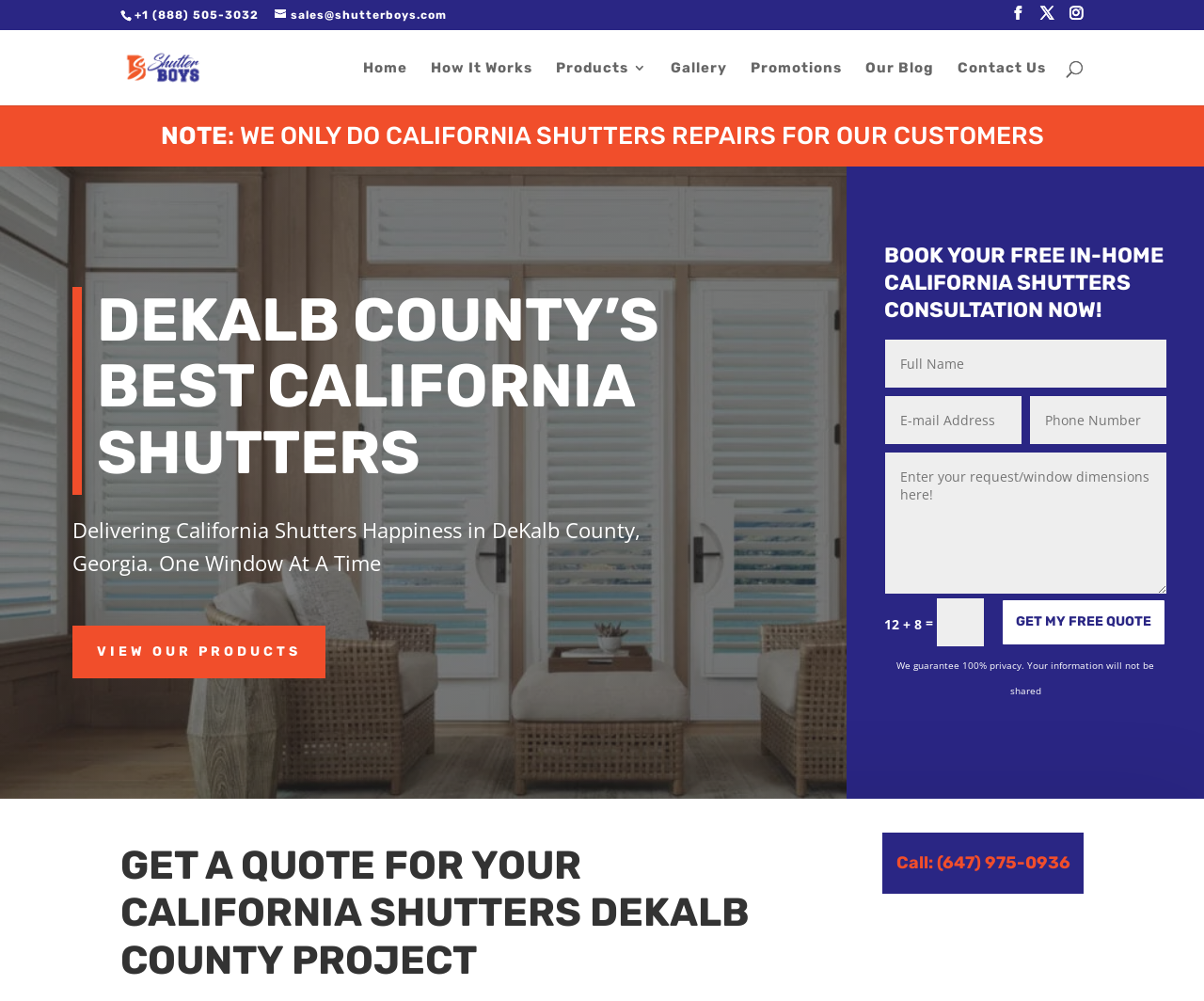Given the description "Contact Us", determine the bounding box of the corresponding UI element.

[0.795, 0.061, 0.869, 0.105]